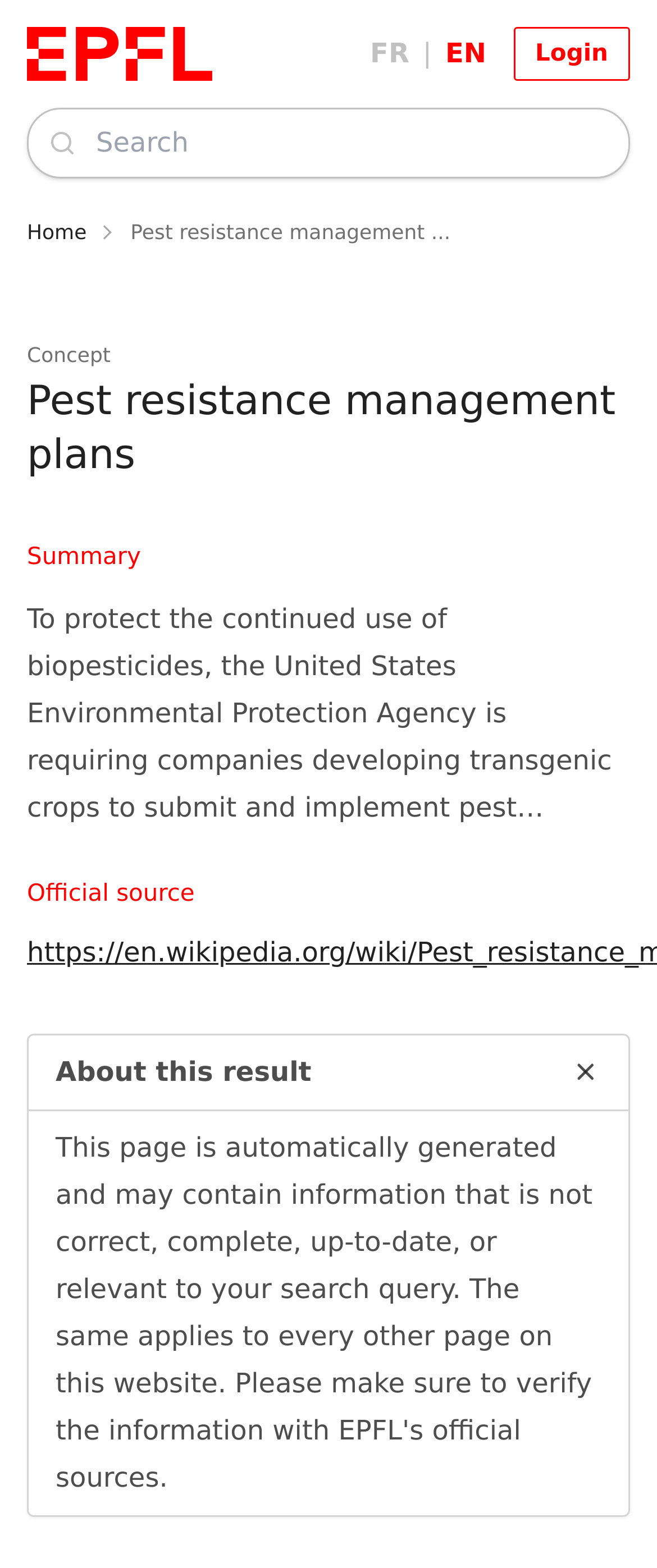What is the source of the information on this webpage?
Answer the question with a single word or phrase derived from the image.

Official source